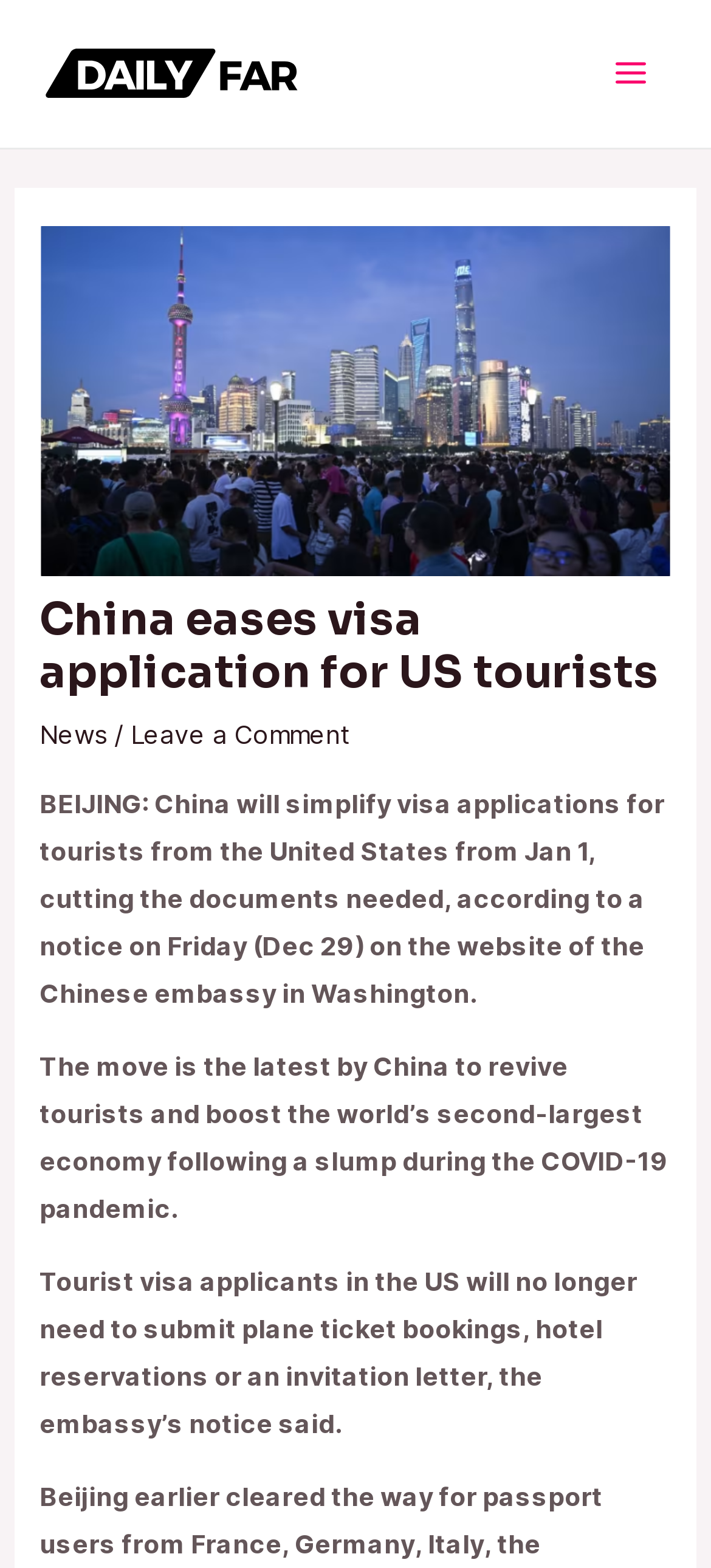What is China simplifying for US tourists?
Refer to the image and respond with a one-word or short-phrase answer.

Visa applications